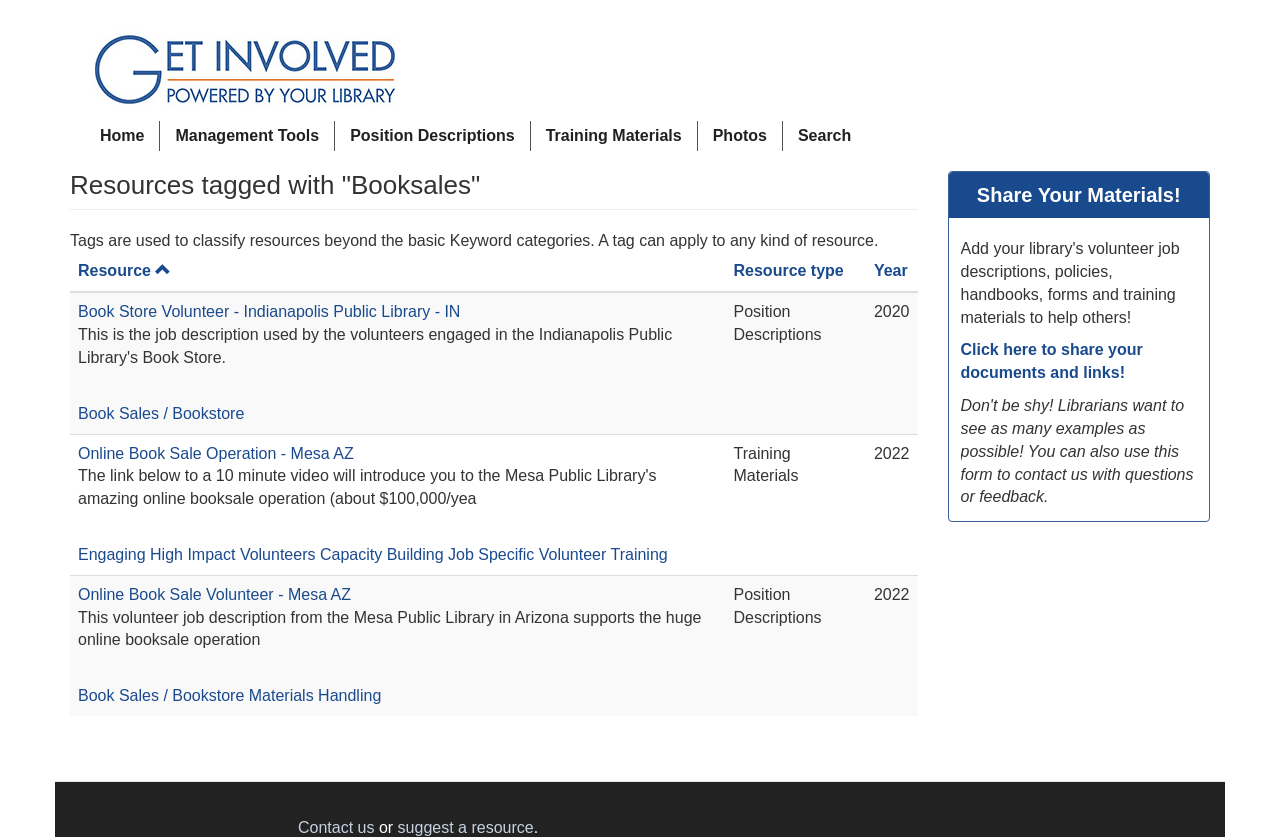By analyzing the image, answer the following question with a detailed response: What is the purpose of the 'Share Your Materials!' section?

The 'Share Your Materials!' section has a link that says 'Click here to share your documents and links!', which suggests that the purpose of this section is to allow users to share their own materials with others.